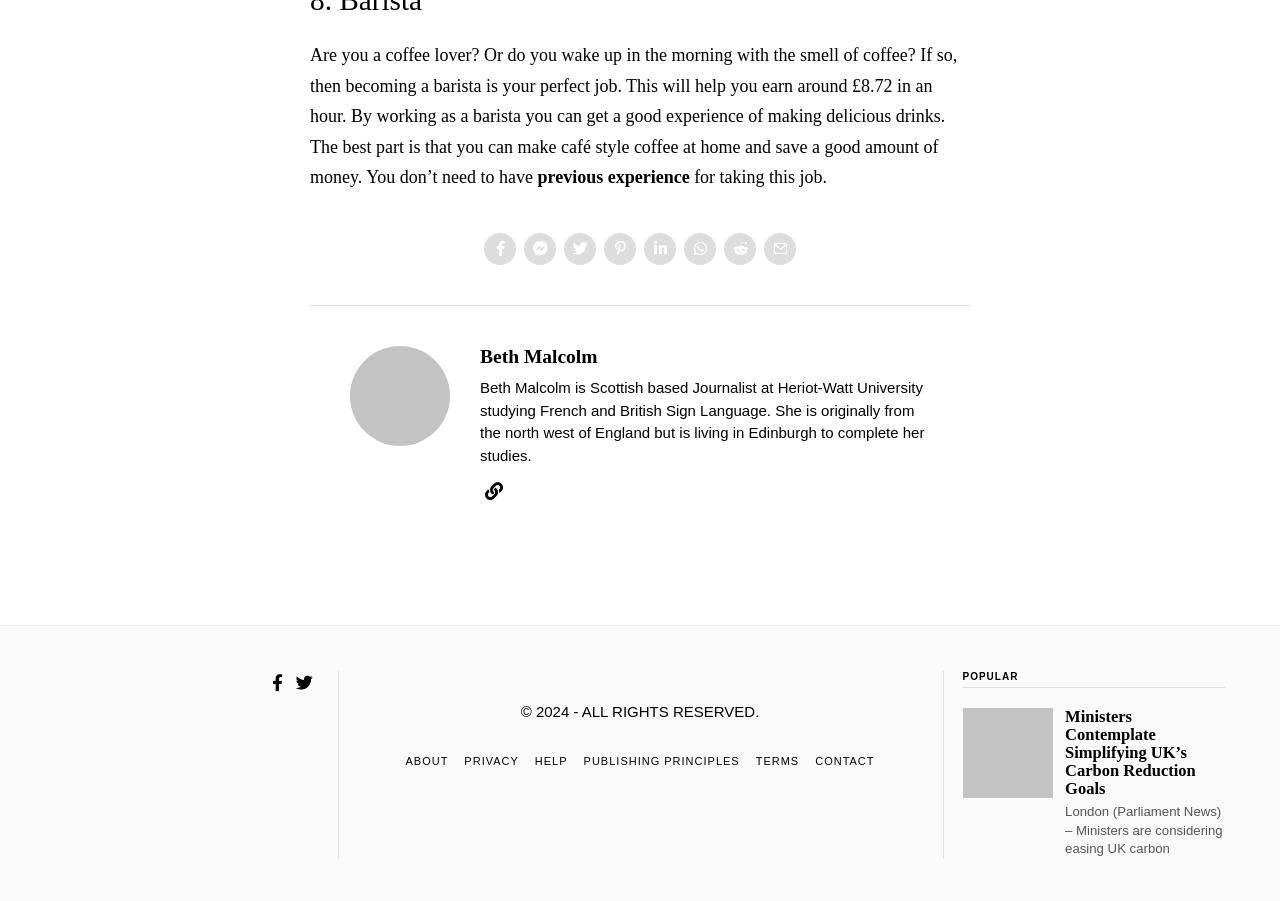Examine the image and give a thorough answer to the following question:
What is Beth Malcolm's field of study?

Beth Malcolm's field of study is mentioned in the paragraph about her, which states 'She is Scottish based Journalist at Heriot-Watt University studying French and British Sign Language.'